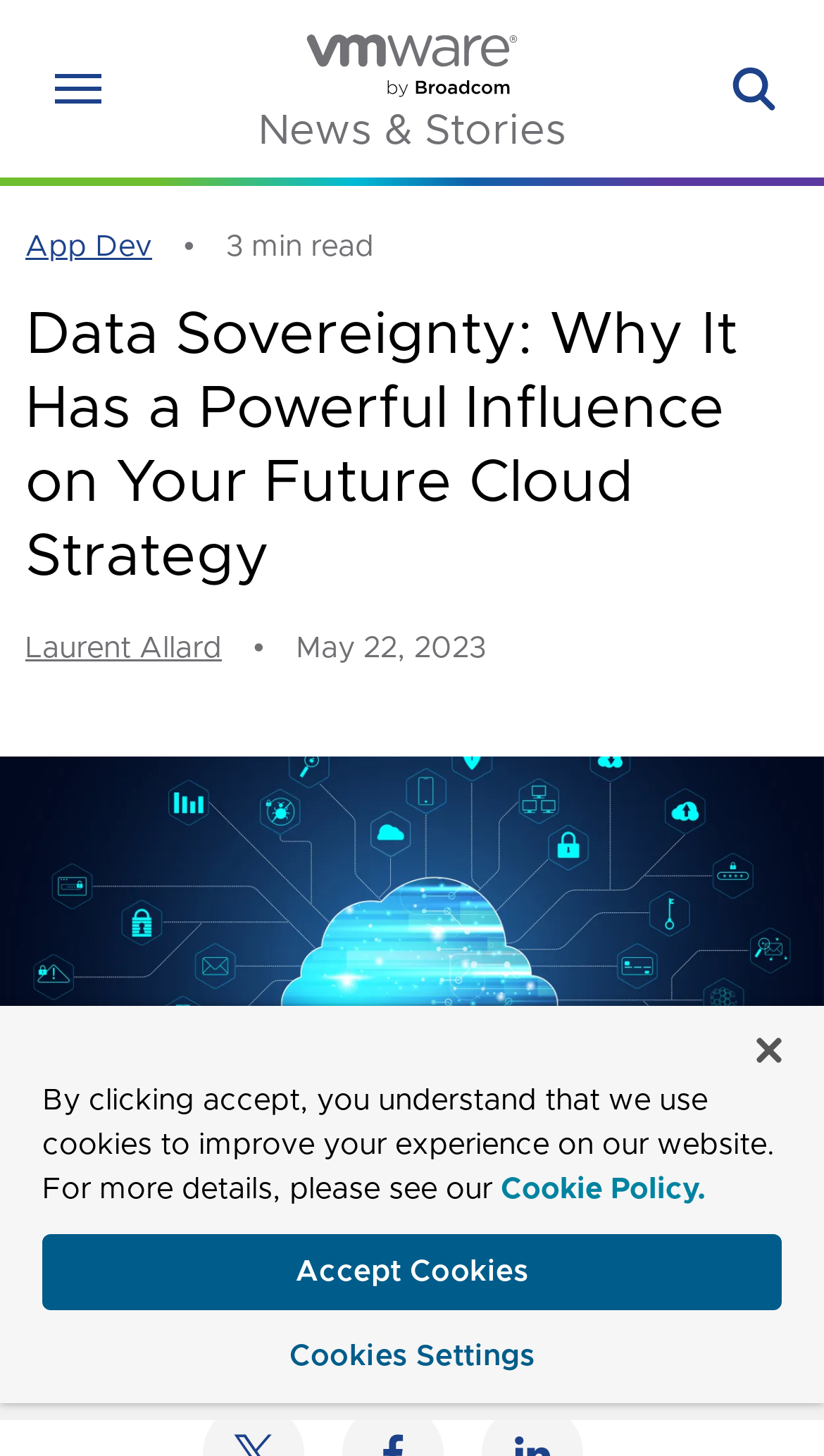How long does it take to read the article?
Please craft a detailed and exhaustive response to the question.

The reading time is mentioned below the article title, and it says '3 min read'.